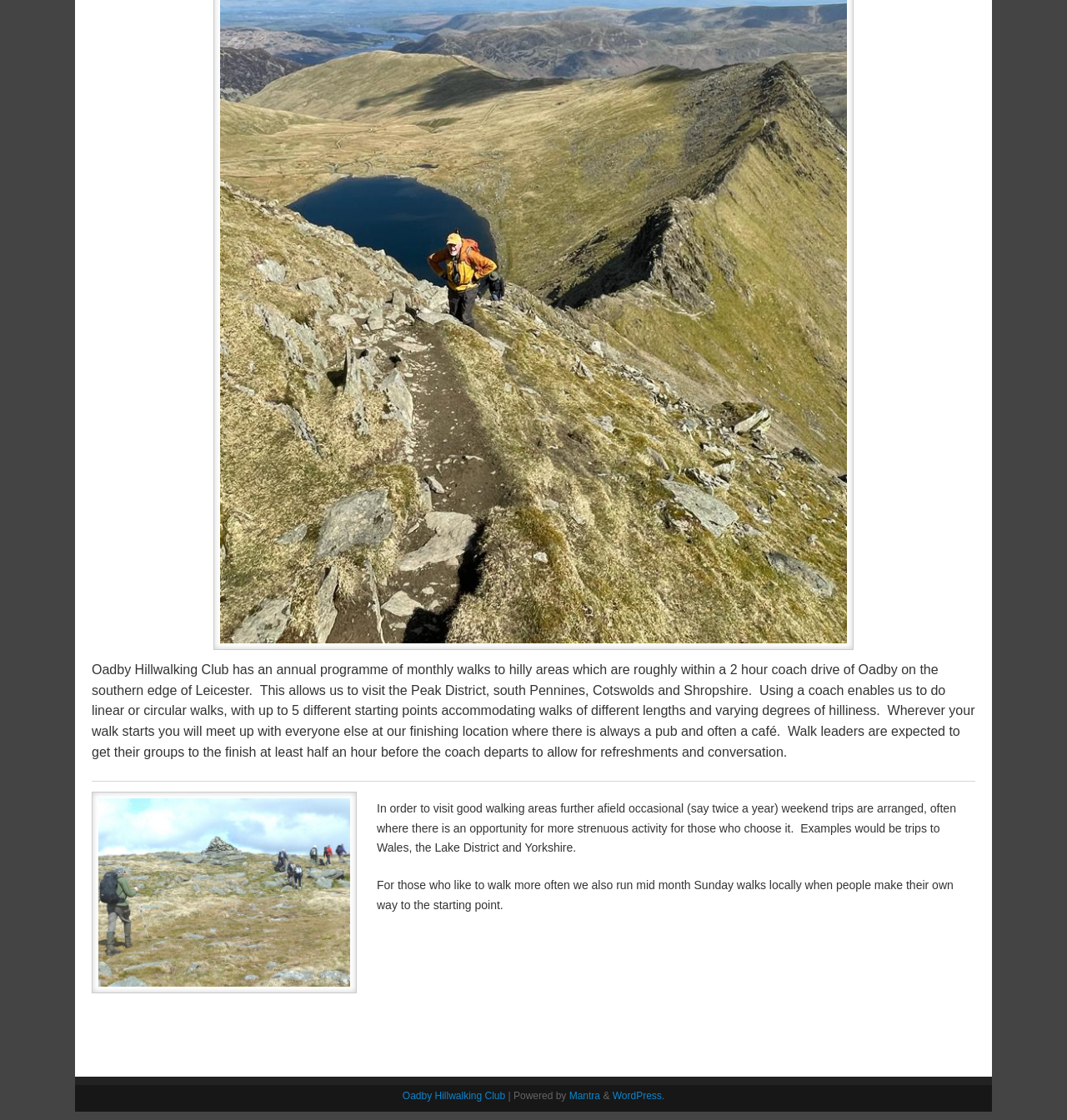Identify the bounding box coordinates for the UI element described as: "Mantra". The coordinates should be provided as four floats between 0 and 1: [left, top, right, bottom].

[0.533, 0.973, 0.563, 0.984]